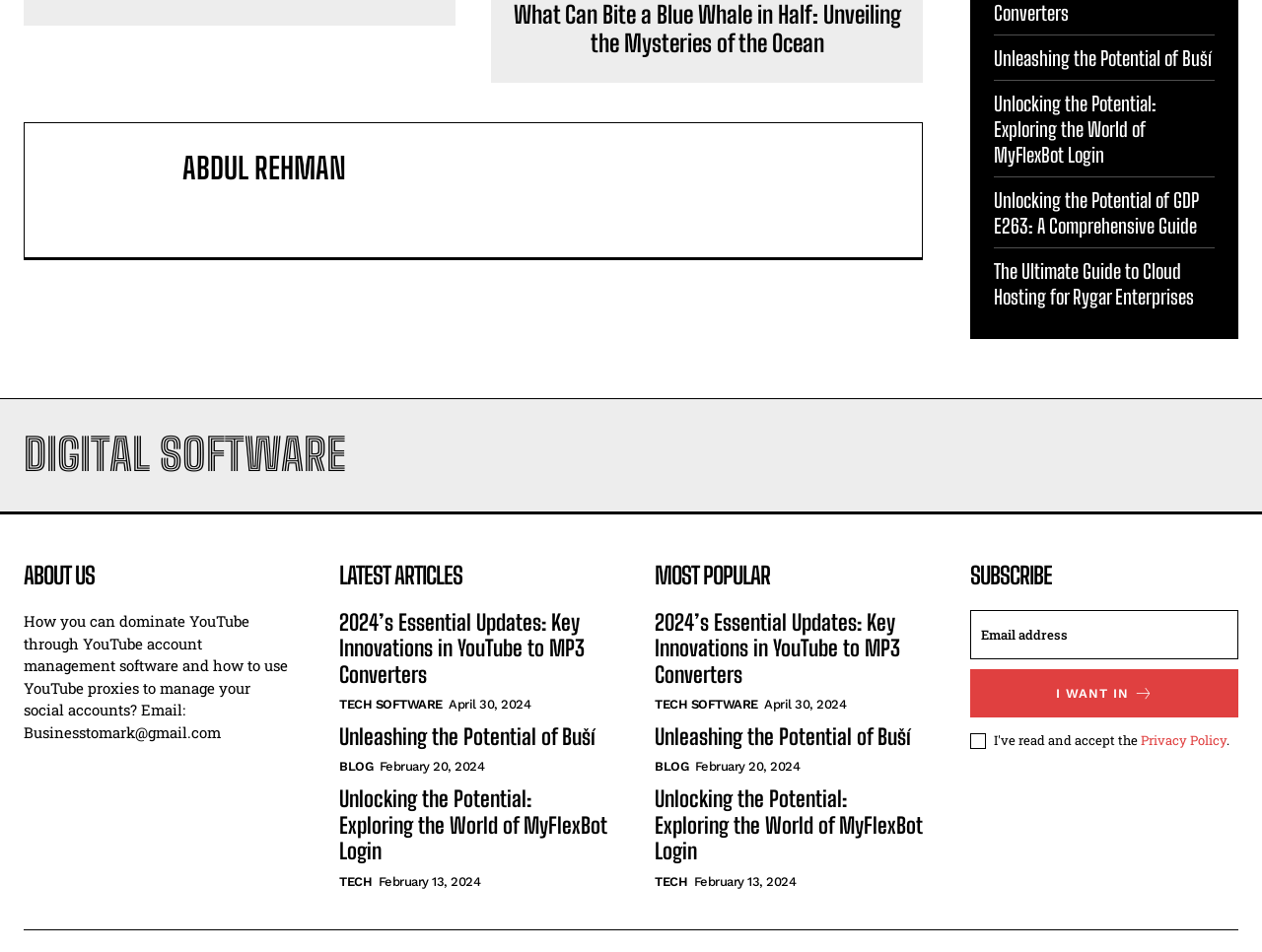What is the name of the author?
Provide a detailed and extensive answer to the question.

The author's name is found in the link element with the text 'abdul Rehman' which is located at the top left of the webpage, below the main heading.